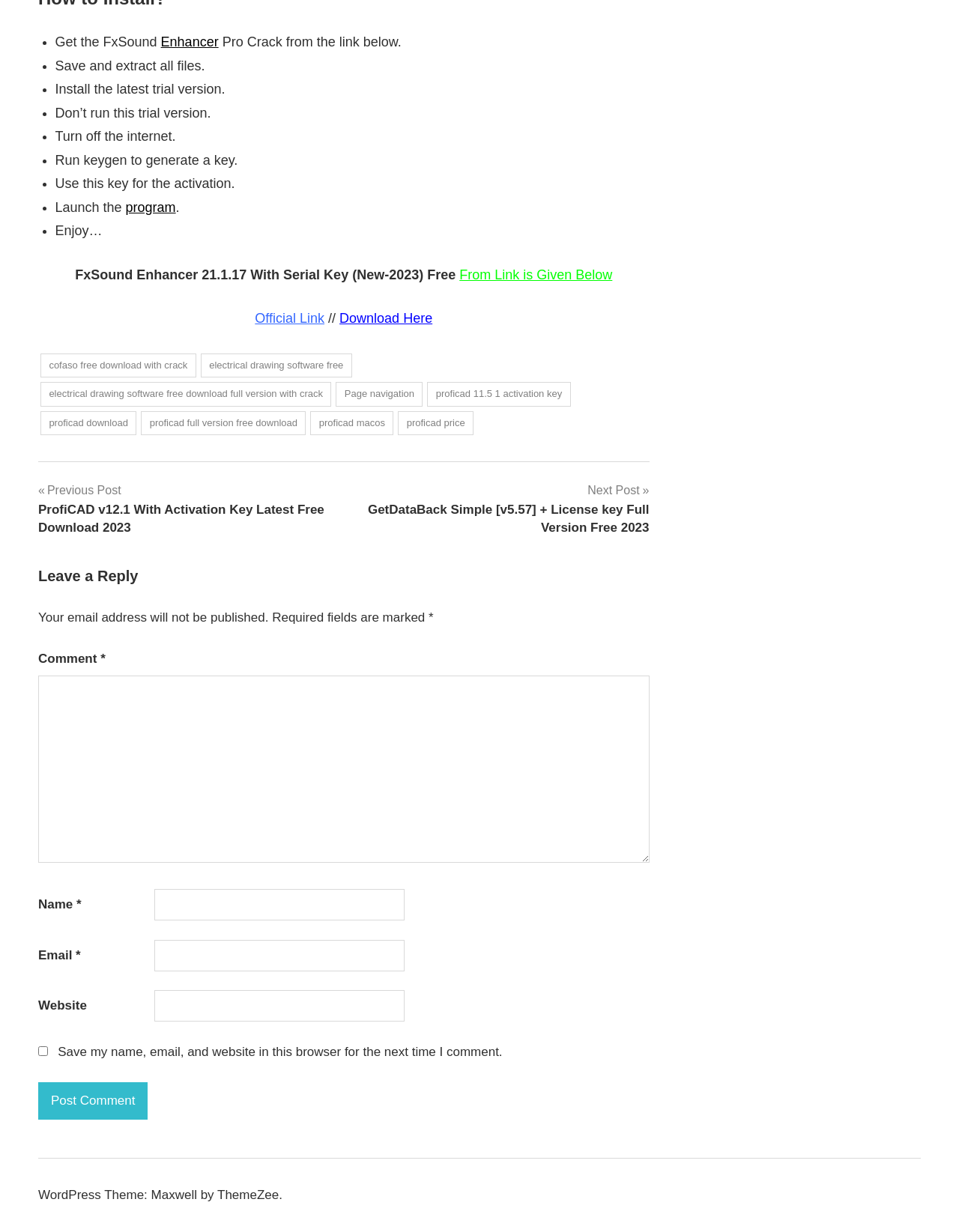Can you provide the bounding box coordinates for the element that should be clicked to implement the instruction: "Click the 'Enhancer' link"?

[0.168, 0.028, 0.228, 0.04]